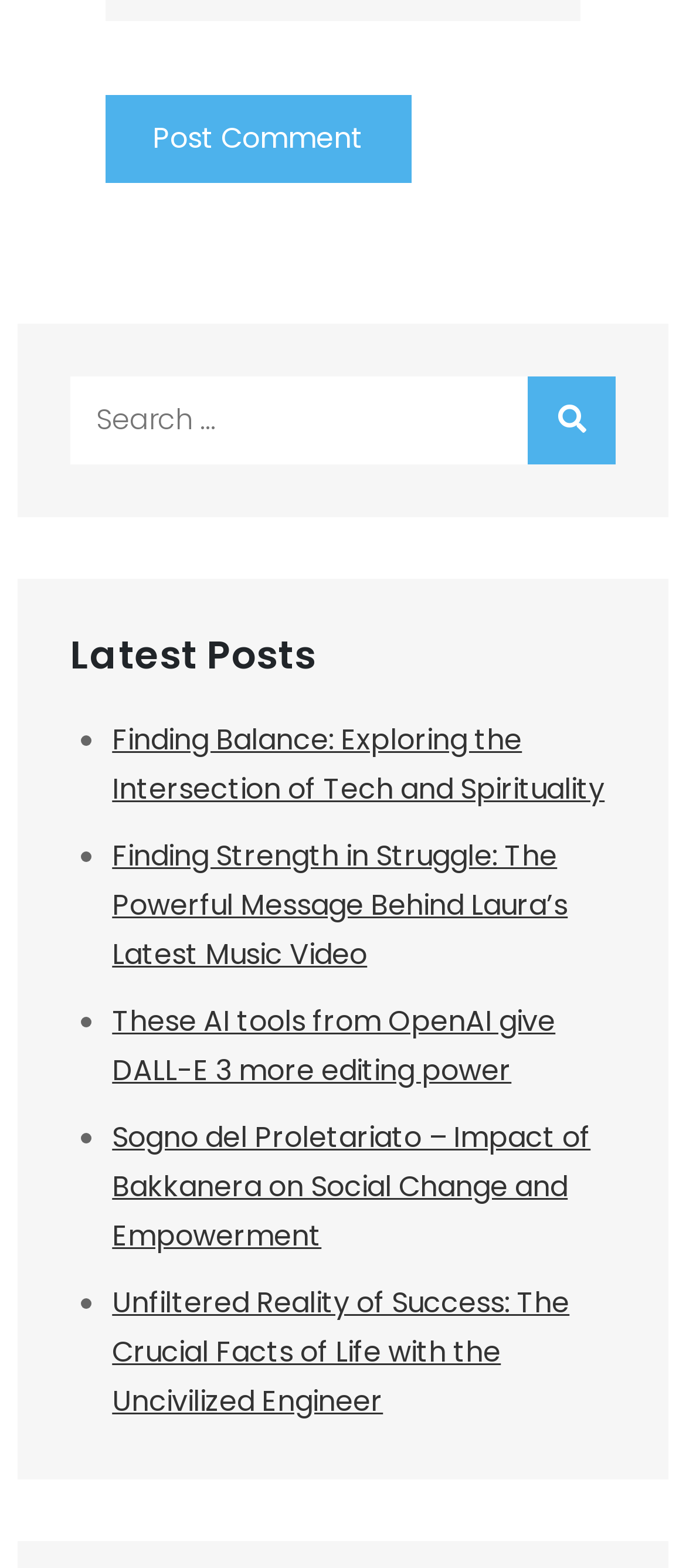Find the coordinates for the bounding box of the element with this description: "name="submit" value="Post Comment"".

[0.153, 0.06, 0.599, 0.117]